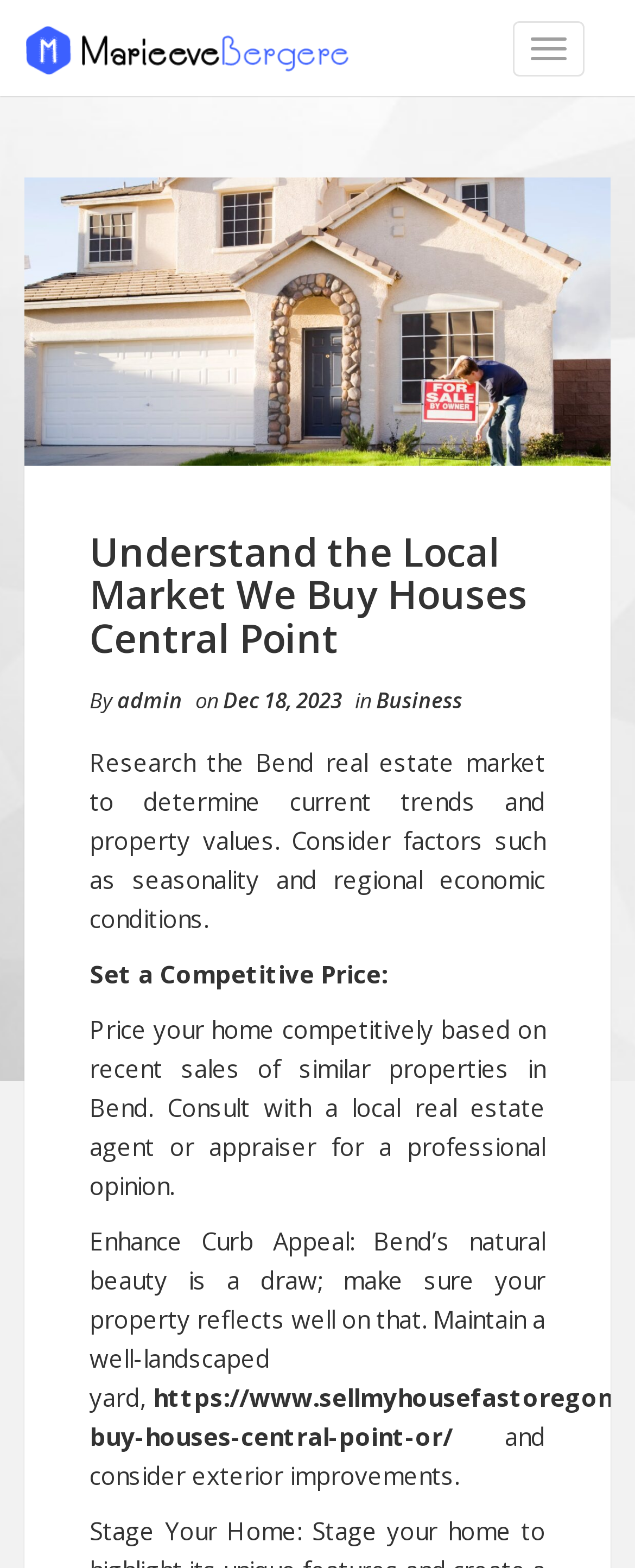Describe all visible elements and their arrangement on the webpage.

The webpage appears to be a blog post or article about understanding the local real estate market in Central Point, specifically focusing on selling houses. 

At the top right corner, there is a button labeled "TOGGLE NAVIGATION". On the top left, there is a link with an accompanying image, which seems to be a logo or icon. 

Below the logo, there is a large header section that spans almost the entire width of the page. Within this section, there is a prominent heading that reads "Understand the Local Market We Buy Houses Central Point". 

To the right of the heading, there is a byline that mentions the author, "admin", and the publication date, "Dec 18, 2023". The byline is categorized under the topic "Business". 

The main content of the page is divided into paragraphs, each discussing a specific aspect of selling houses in Bend. The first paragraph talks about researching the local real estate market to determine current trends and property values. 

The following paragraphs provide tips on setting a competitive price for a home, enhancing curb appeal, and making exterior improvements to attract potential buyers. The text is well-structured and easy to follow, with clear headings and concise language.